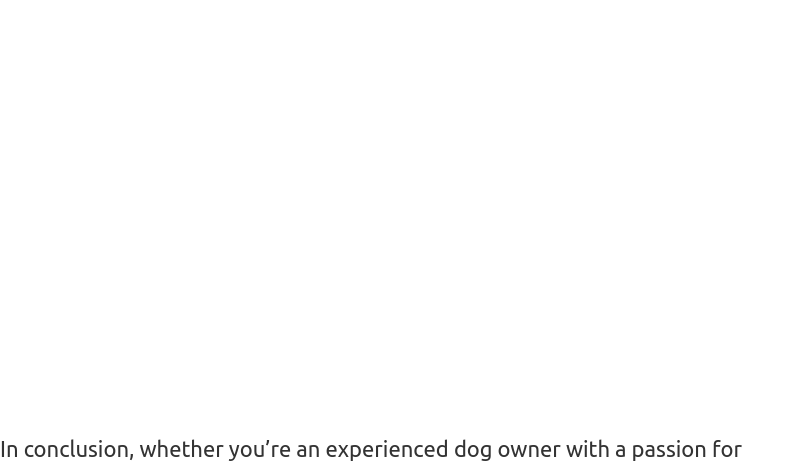Can you look at the image and give a comprehensive answer to the question:
What is the call to action in the narrative?

The narrative urges both seasoned dog owners and newcomers to contribute to the rescue efforts by volunteering and donating, in order to make a meaningful impact in their communities and foster safe environments for Golden Retrievers across America.